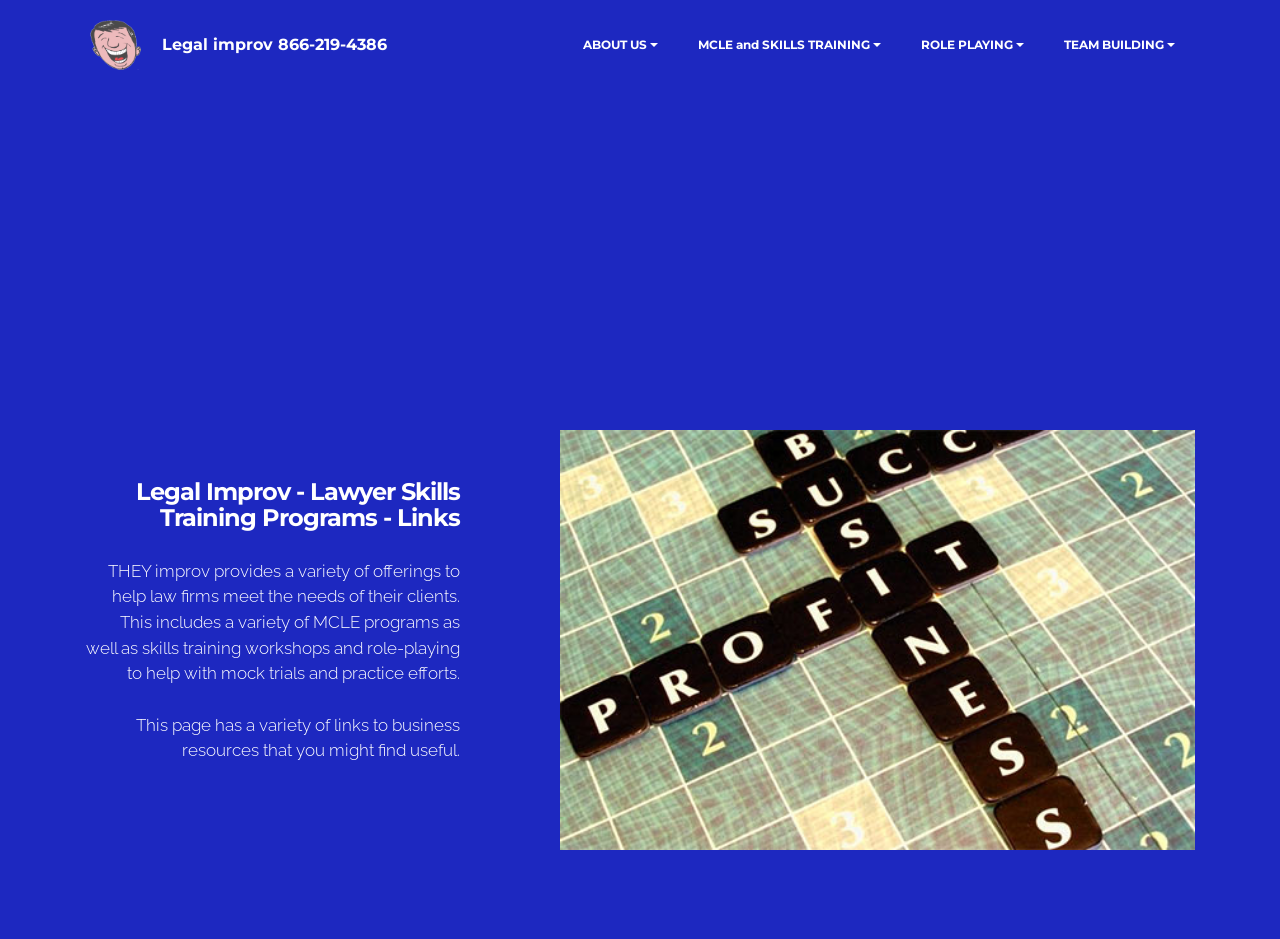Based on the element description Legal improv 866-219-4386, identify the bounding box coordinates for the UI element. The coordinates should be in the format (top-left x, top-left y, bottom-right x, bottom-right y) and within the 0 to 1 range.

[0.127, 0.035, 0.303, 0.061]